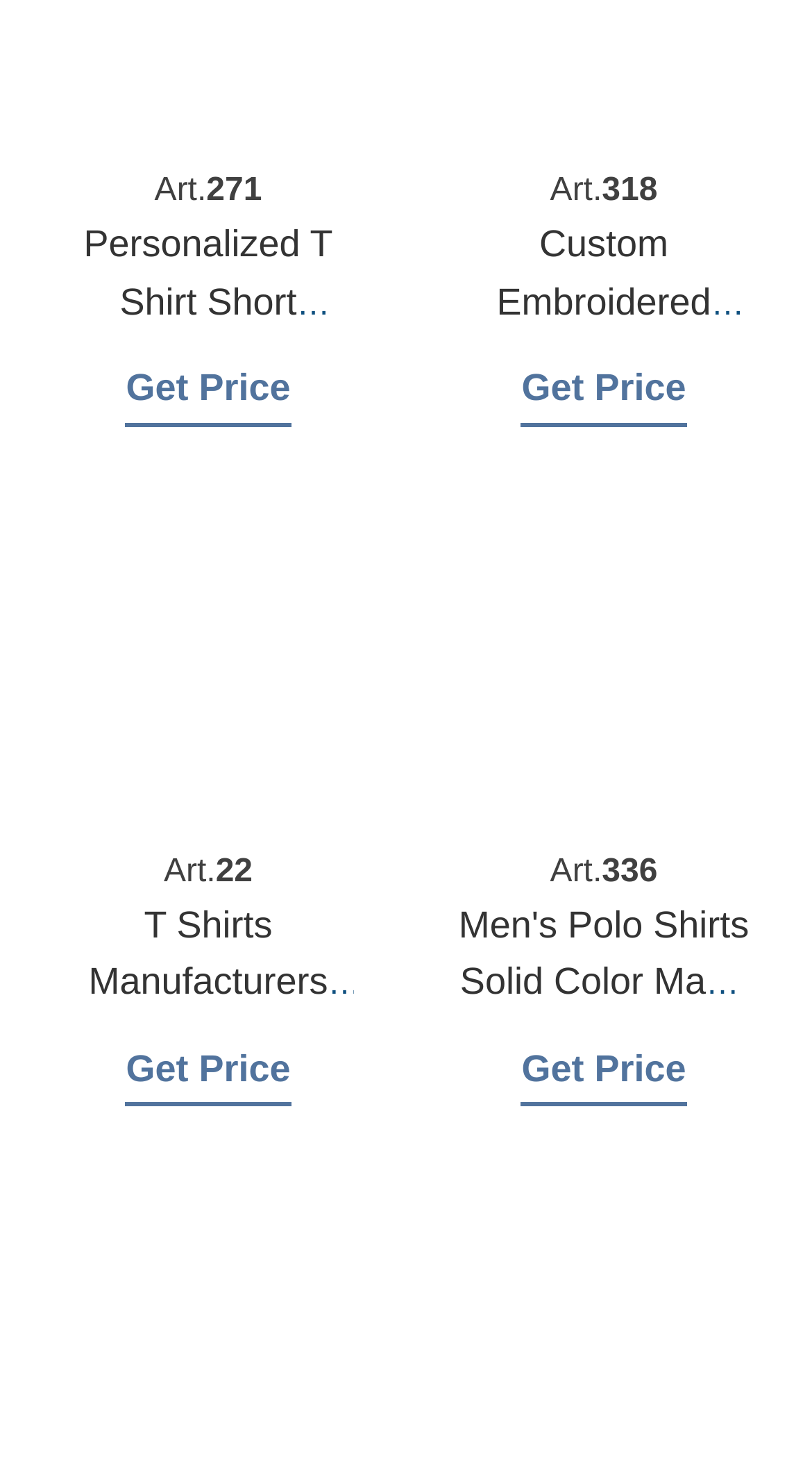Using the provided element description "Personalized T Shirt Short Sleeve", determine the bounding box coordinates of the UI element.

[0.103, 0.151, 0.41, 0.255]